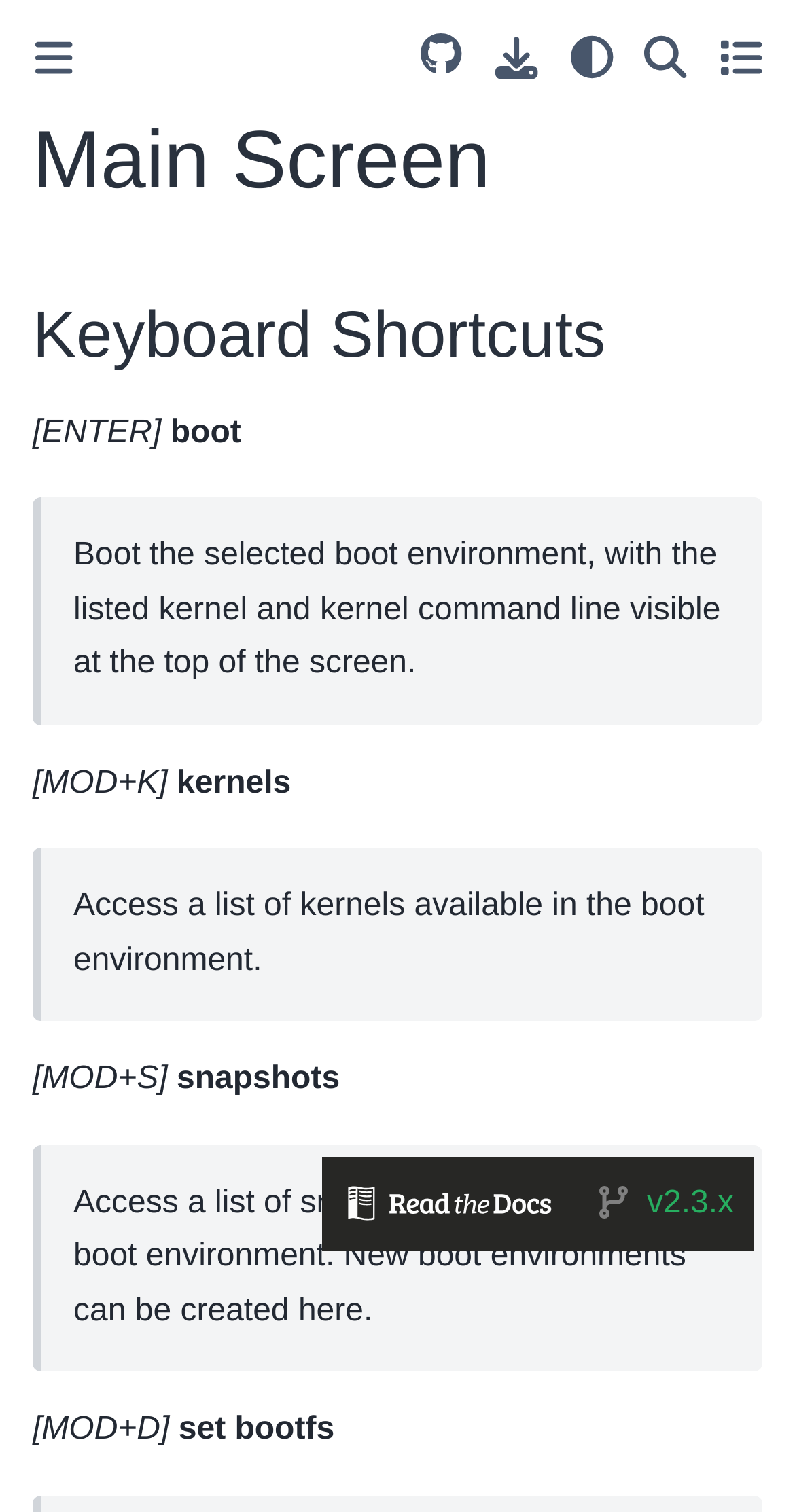What is the function of the '[ENTER]' key?
Examine the image and give a concise answer in one word or a short phrase.

To boot